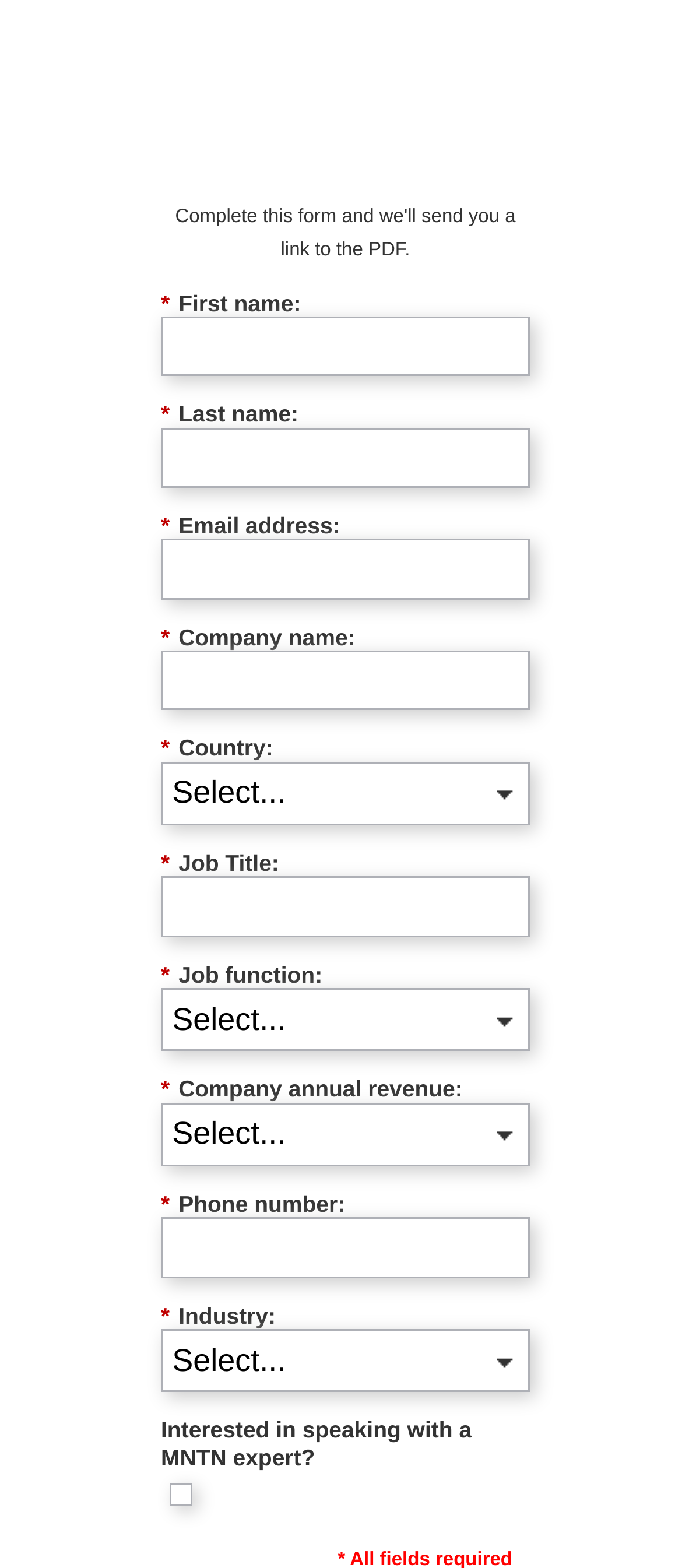Identify the bounding box coordinates of the clickable section necessary to follow the following instruction: "Enter first name". The coordinates should be presented as four float numbers from 0 to 1, i.e., [left, top, right, bottom].

[0.236, 0.202, 0.777, 0.24]